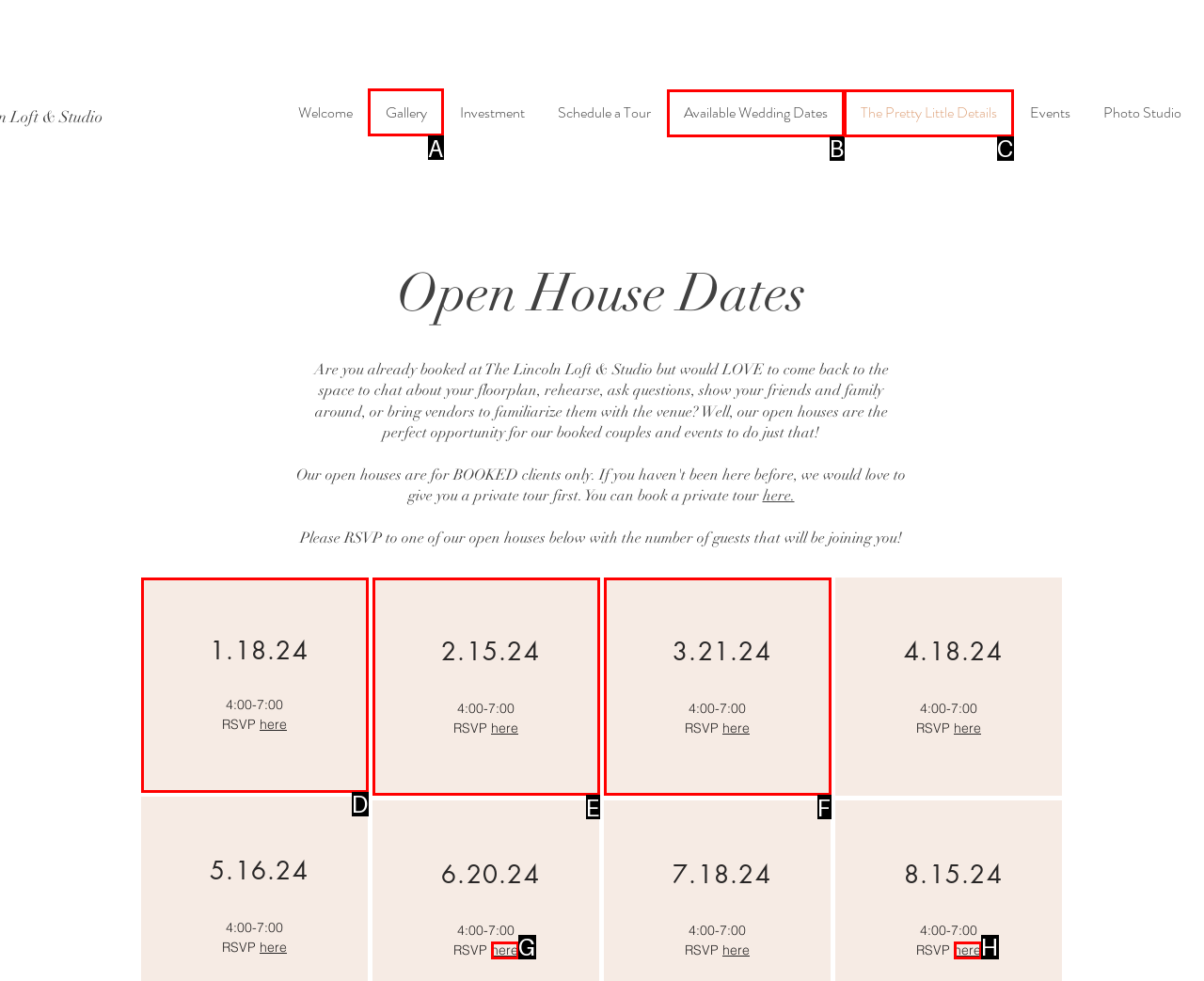Which UI element should be clicked to perform the following task: View the gallery? Answer with the corresponding letter from the choices.

A